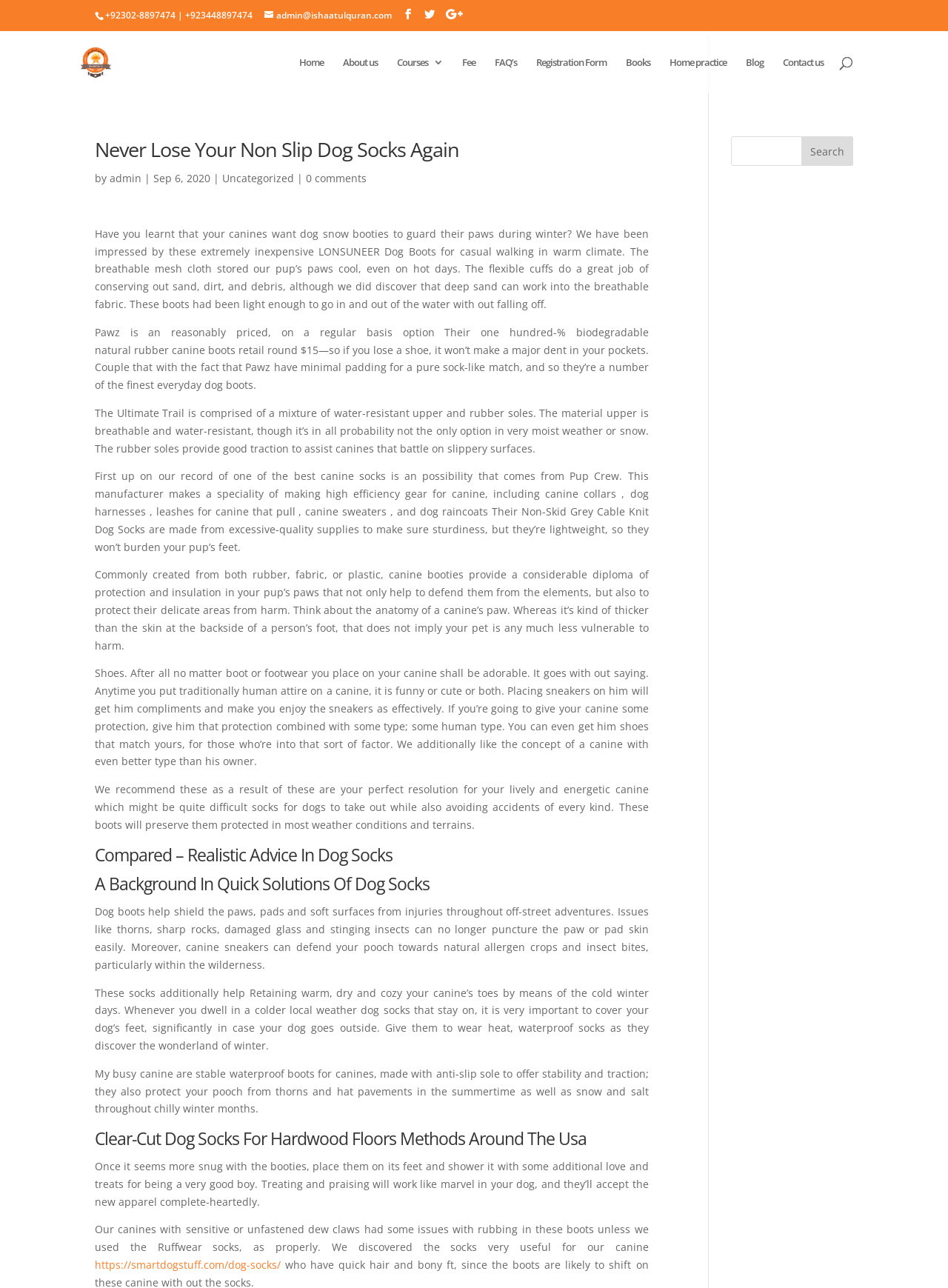Carefully examine the image and provide an in-depth answer to the question: What is the link text of the third link from the left?

The third link from the left is 'Learn Quran Online', which is located below the phone number and email address, and has a corresponding image with the same text.